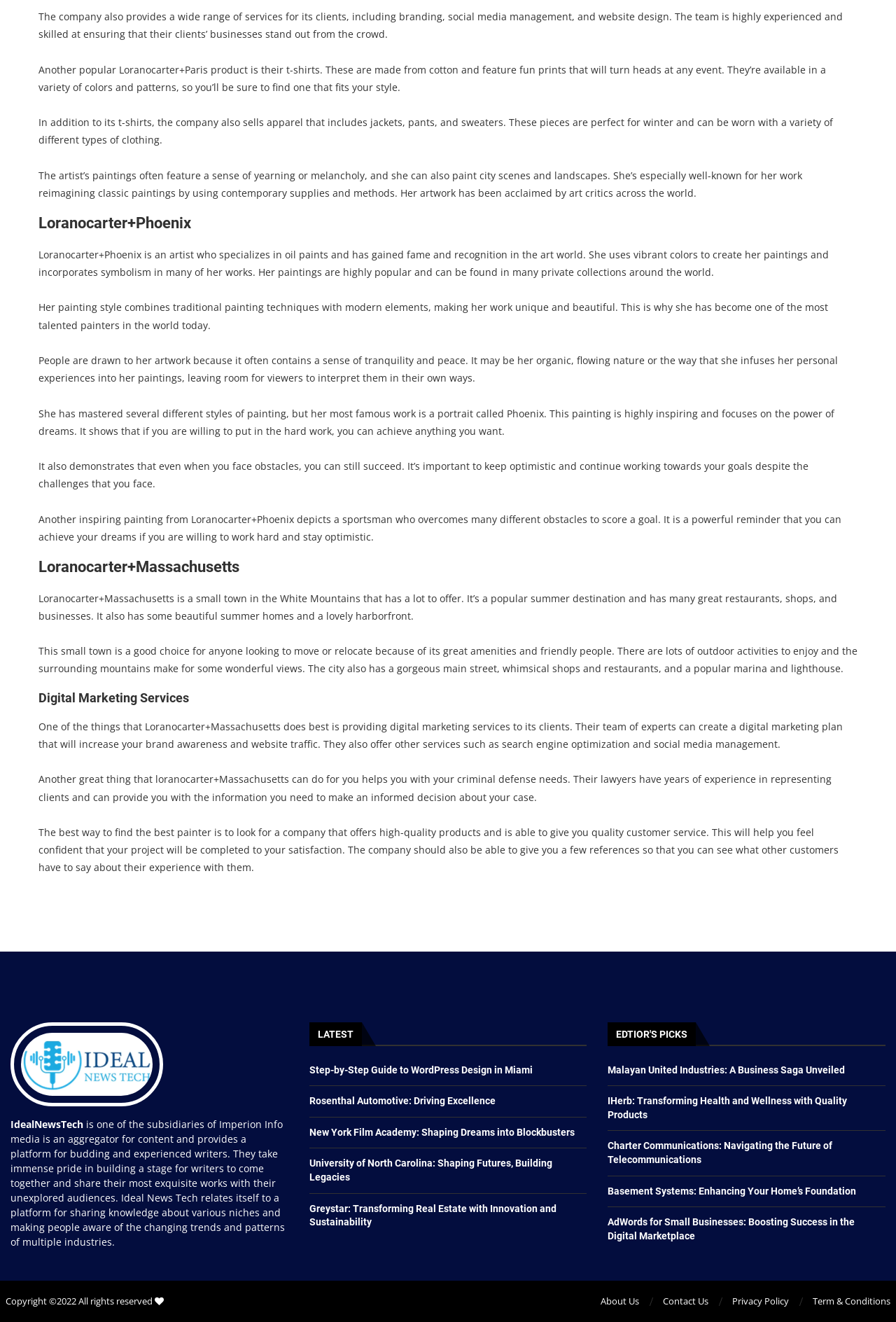Determine the bounding box for the UI element as described: "Rosenthal Automotive: Driving Excellence". The coordinates should be represented as four float numbers between 0 and 1, formatted as [left, top, right, bottom].

[0.345, 0.828, 0.553, 0.837]